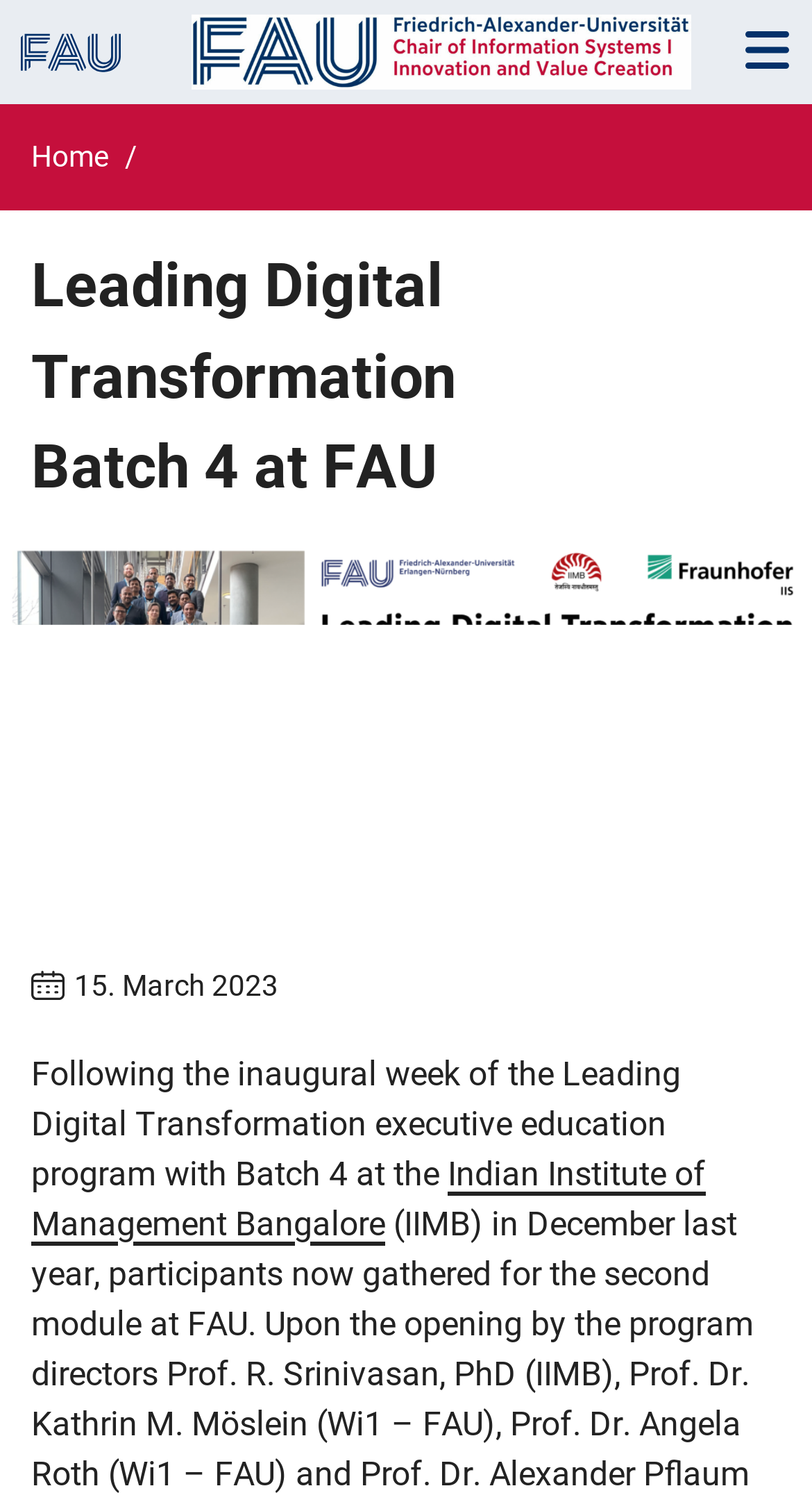What is the date mentioned in the article?
Please provide a single word or phrase in response based on the screenshot.

15. March 2023